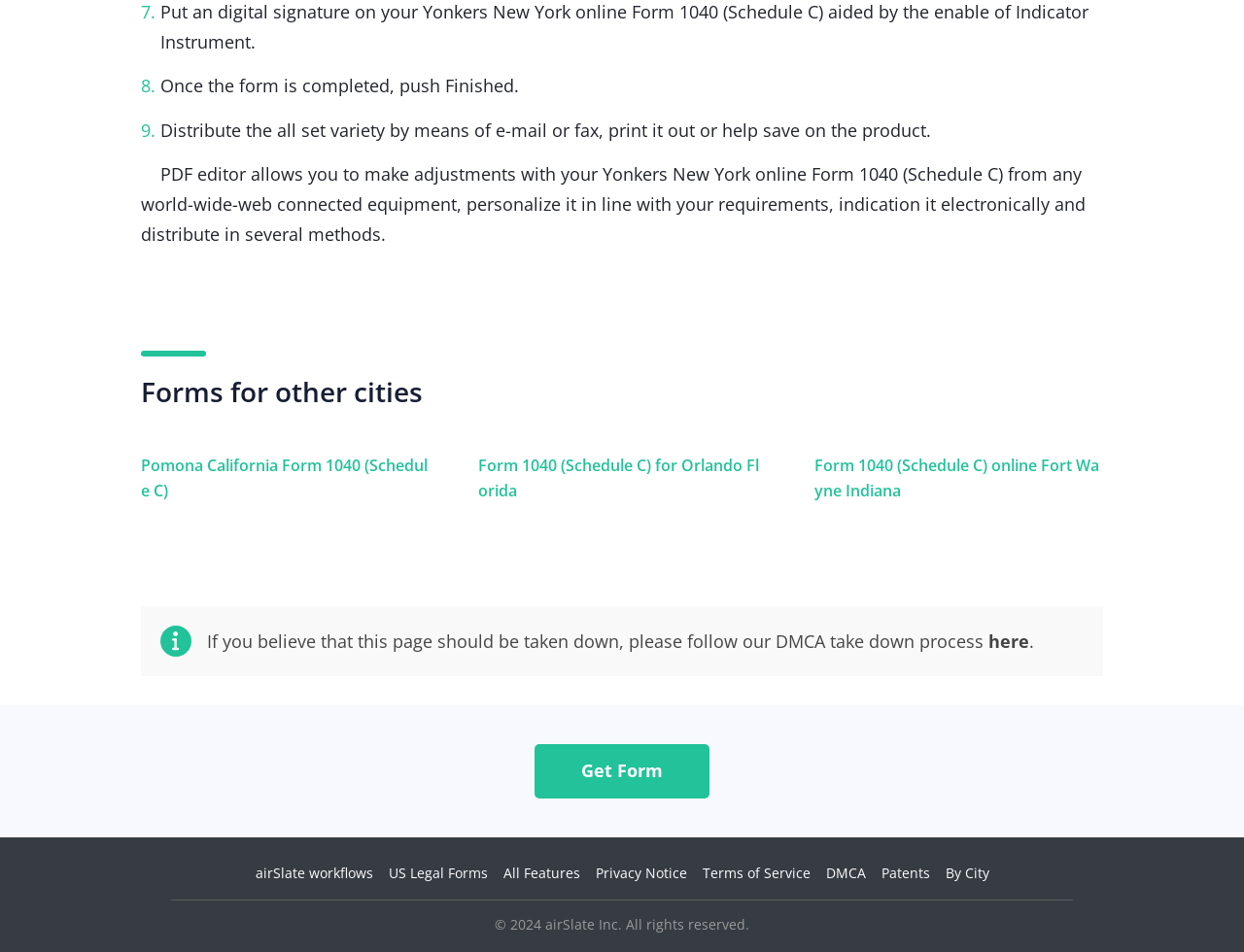Locate the bounding box coordinates of the area to click to fulfill this instruction: "Get the Form 1040 (Schedule C)". The bounding box should be presented as four float numbers between 0 and 1, in the order [left, top, right, bottom].

[0.43, 0.799, 0.57, 0.822]